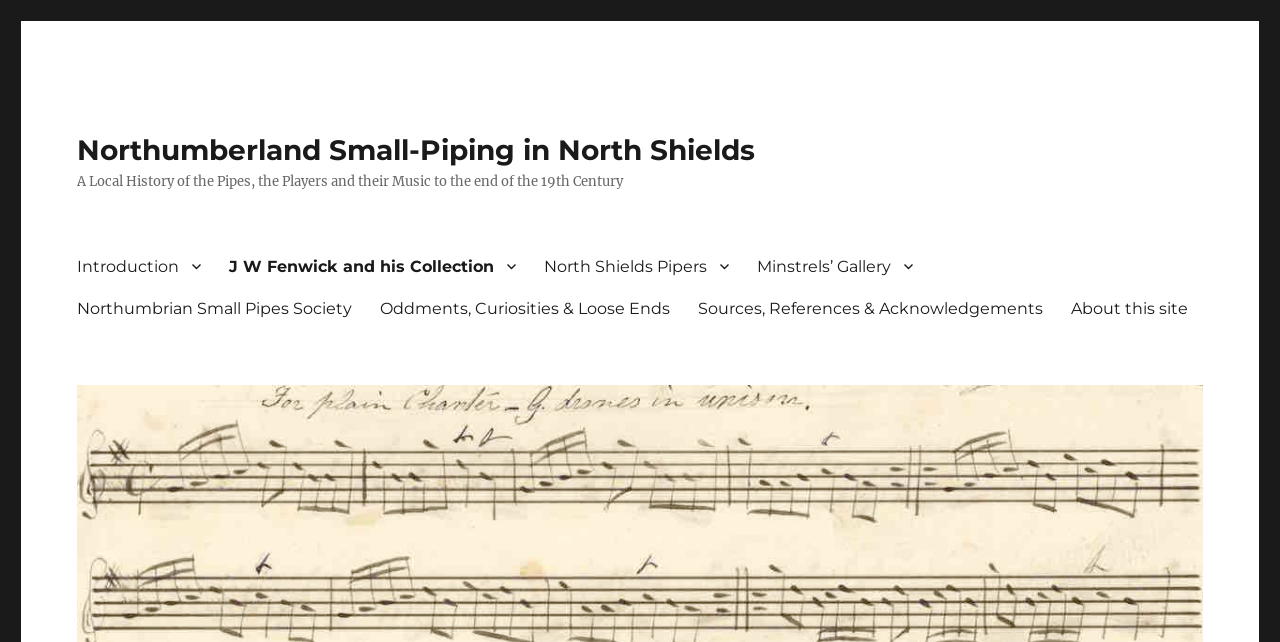Please provide a brief answer to the following inquiry using a single word or phrase:
How many links are in the Primary Menu?

7